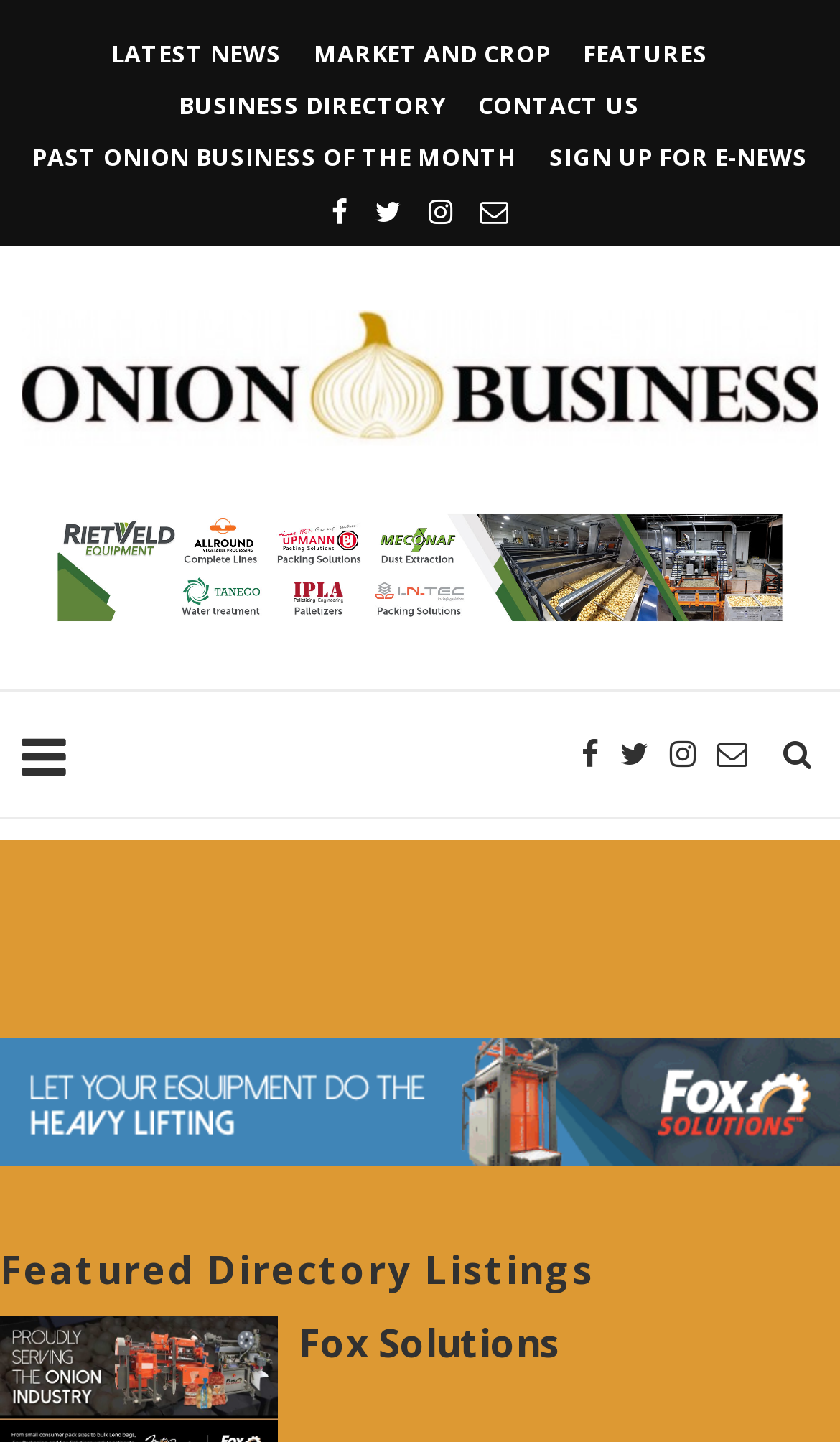Show the bounding box coordinates for the HTML element as described: "Business Directory".

[0.213, 0.061, 0.531, 0.084]